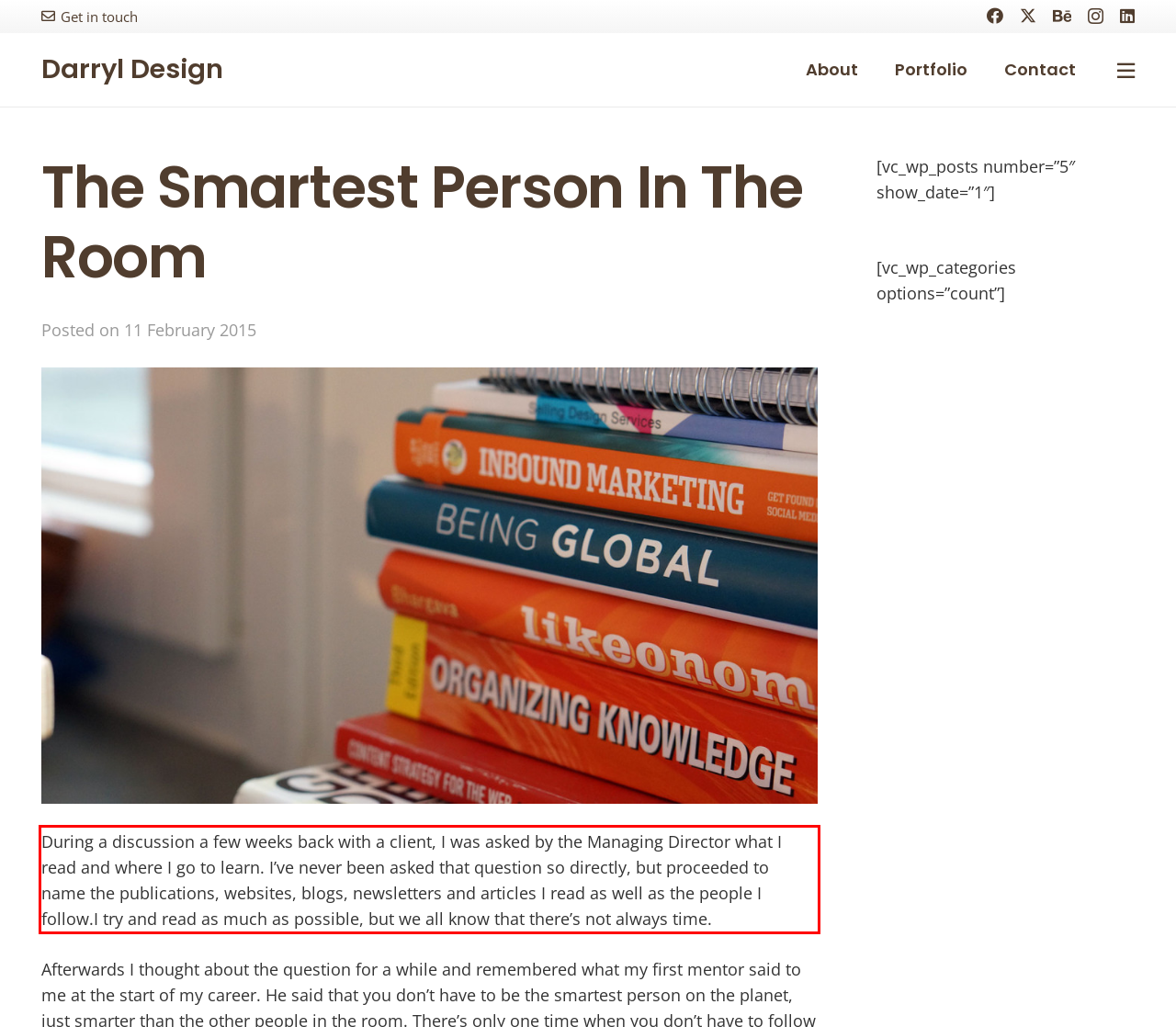You are given a webpage screenshot with a red bounding box around a UI element. Extract and generate the text inside this red bounding box.

During a discussion a few weeks back with a client, I was asked by the Managing Director what I read and where I go to learn. I’ve never been asked that question so directly, but proceeded to name the publications, websites, blogs, newsletters and articles I read as well as the people I follow.I try and read as much as possible, but we all know that there’s not always time.